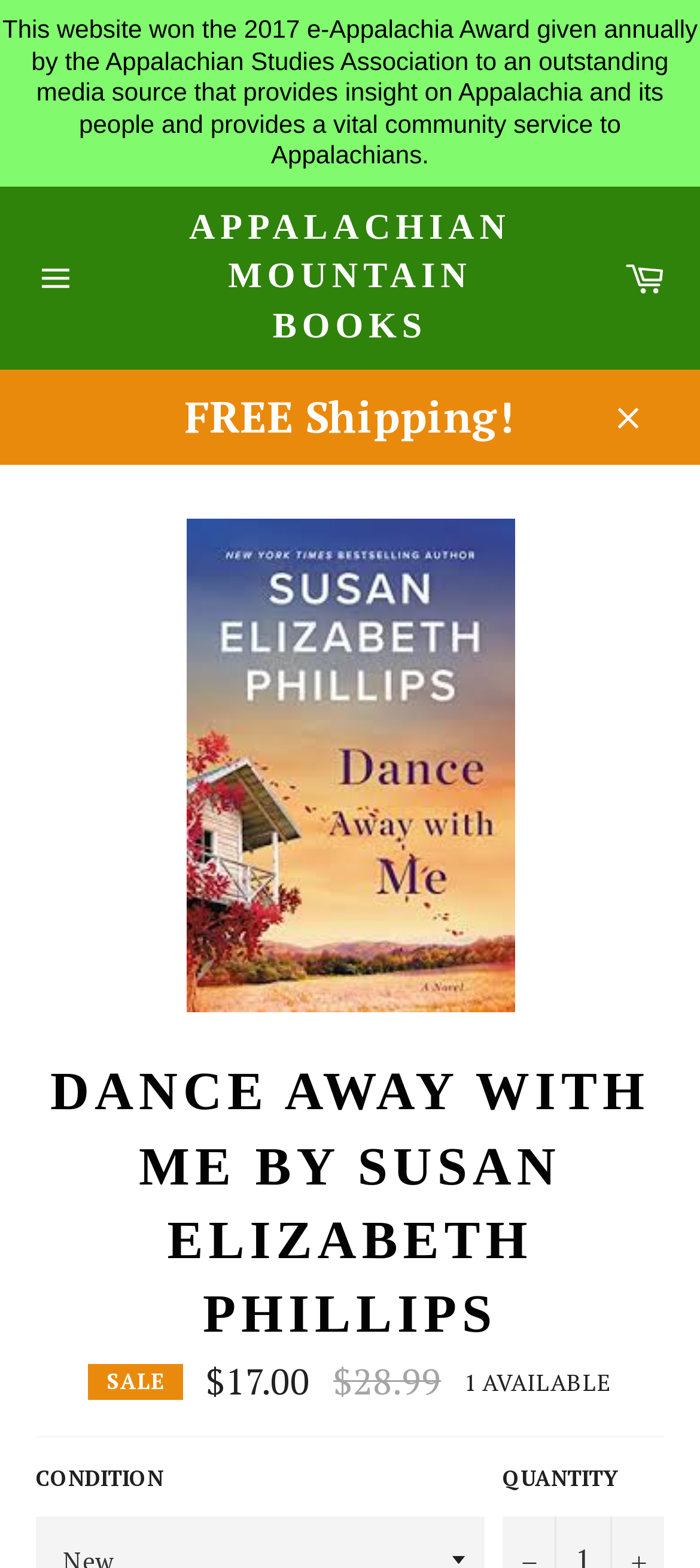What is the condition of the product?
Answer with a single word or phrase, using the screenshot for reference.

Not specified